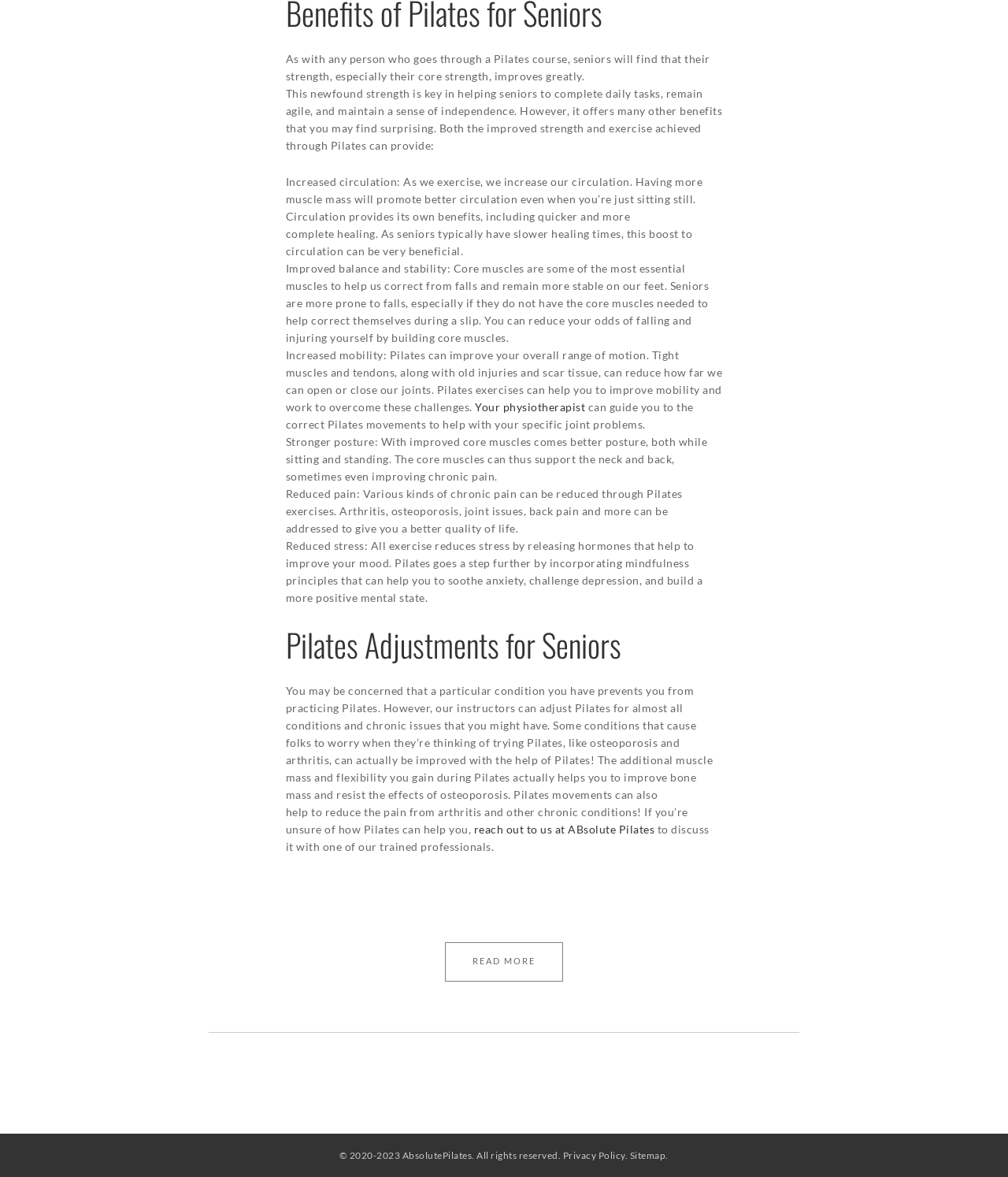Find the bounding box coordinates for the UI element that matches this description: "Read More".

[0.441, 0.8, 0.559, 0.834]